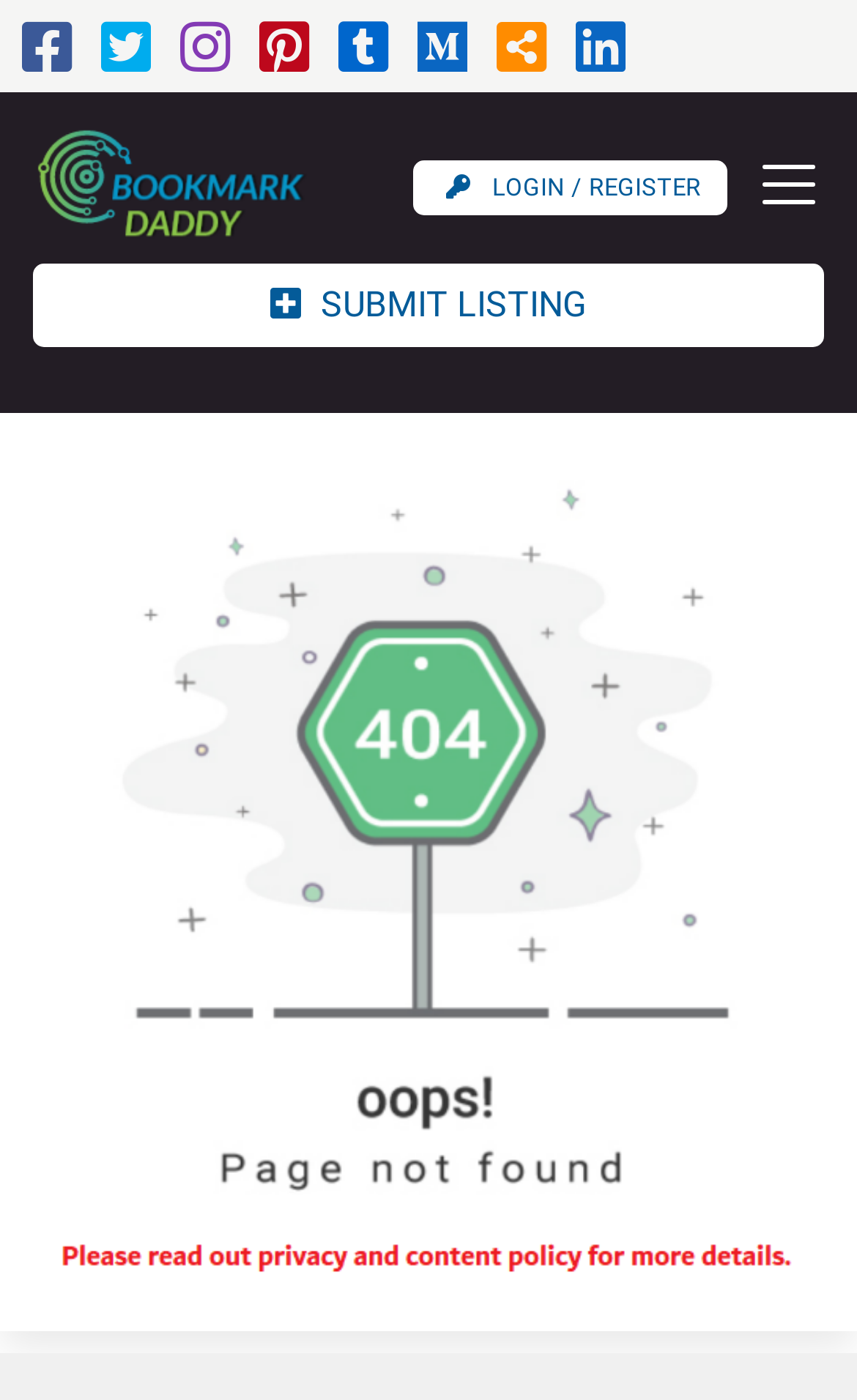Generate a thorough description of the webpage.

The webpage is a "Page not found" error page. At the top left, there is a logo of "bookmarkdaddy.com" with a link to the website. Below the logo, there are nine social media links, each represented by an icon, aligned horizontally across the top of the page. 

To the right of the social media links, there is a "LOGIN / REGISTER" button. Next to it, a "Toggle navigation" button is located, which controls the navigation menu. 

The main content of the page is an "Error Page" image, which takes up most of the page's space. At the top of the image, there is a "SUBMIT LISTING" button.